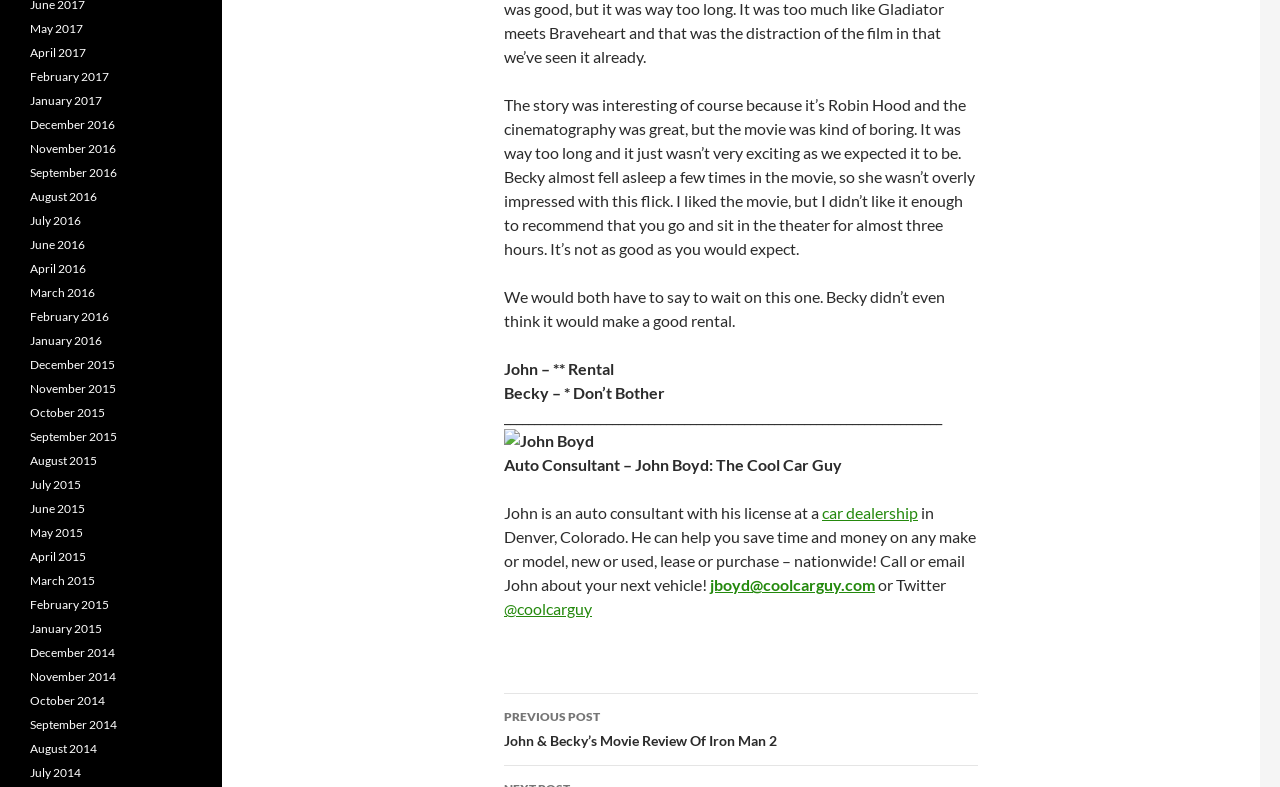Given the description: "May 2017", determine the bounding box coordinates of the UI element. The coordinates should be formatted as four float numbers between 0 and 1, [left, top, right, bottom].

[0.023, 0.027, 0.065, 0.046]